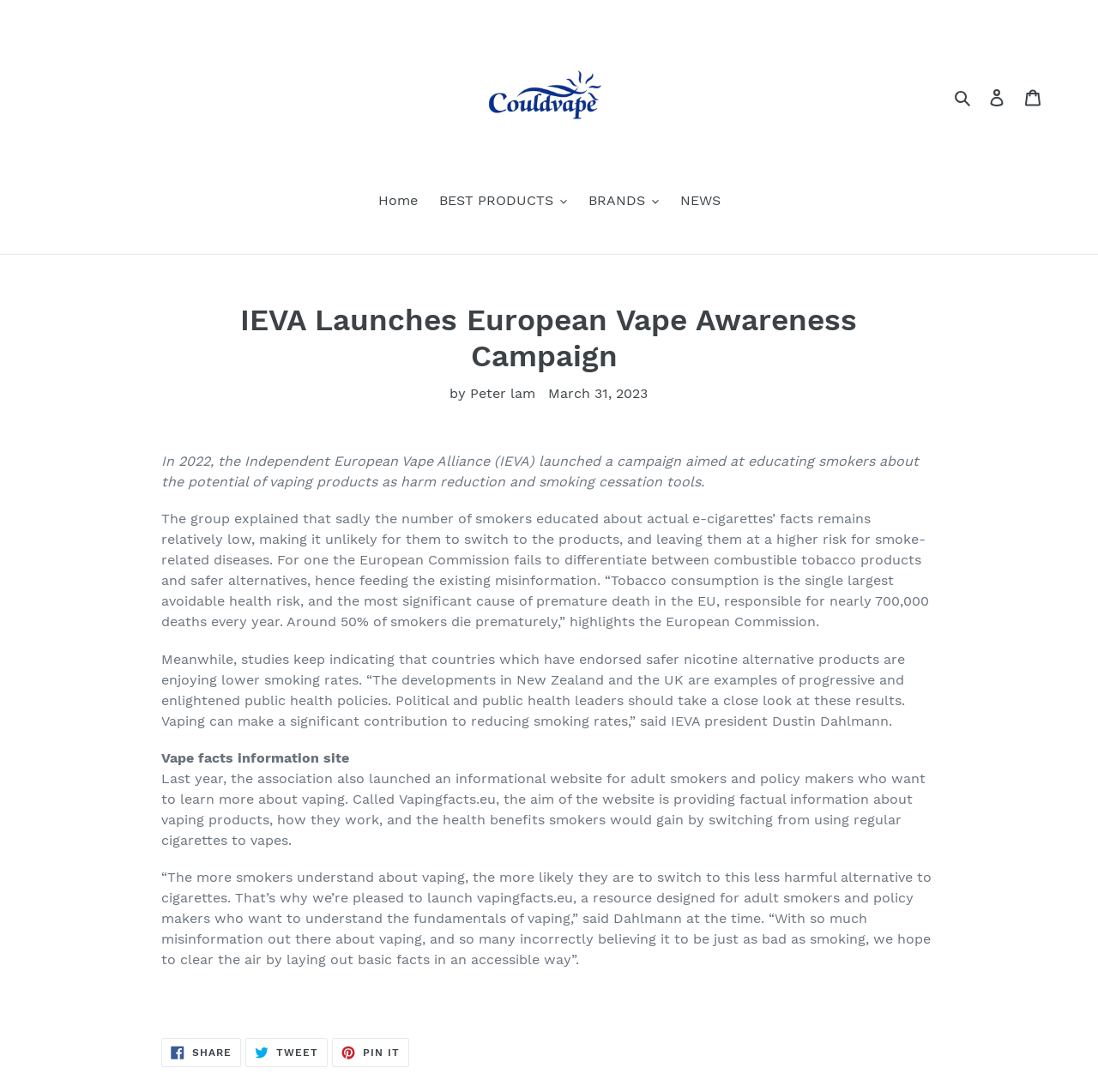Use a single word or phrase to answer the question: What is the purpose of the website vapingfacts.eu?

Providing factual information about vaping